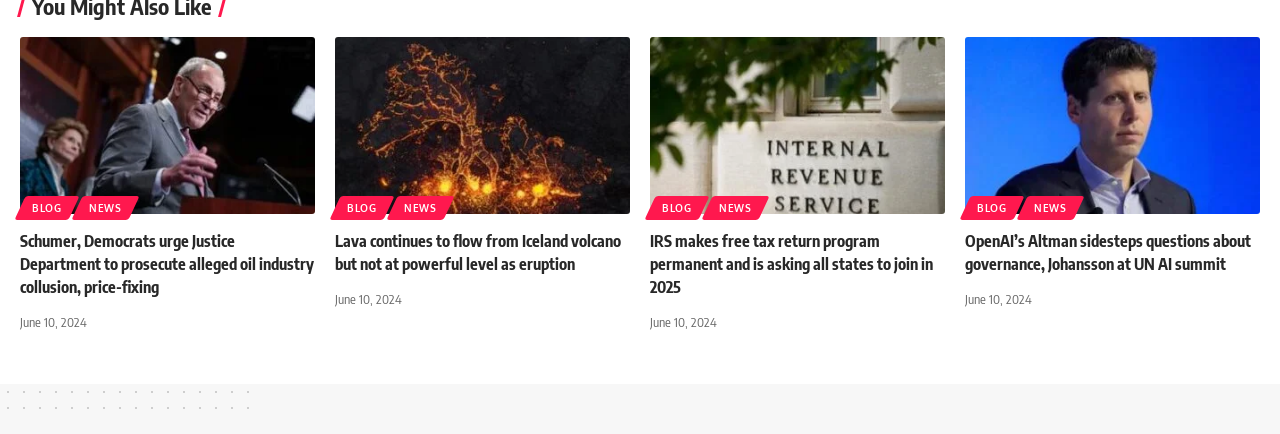Identify the bounding box coordinates for the region of the element that should be clicked to carry out the instruction: "Get information about IRS free tax return program". The bounding box coordinates should be four float numbers between 0 and 1, i.e., [left, top, right, bottom].

[0.508, 0.085, 0.738, 0.493]